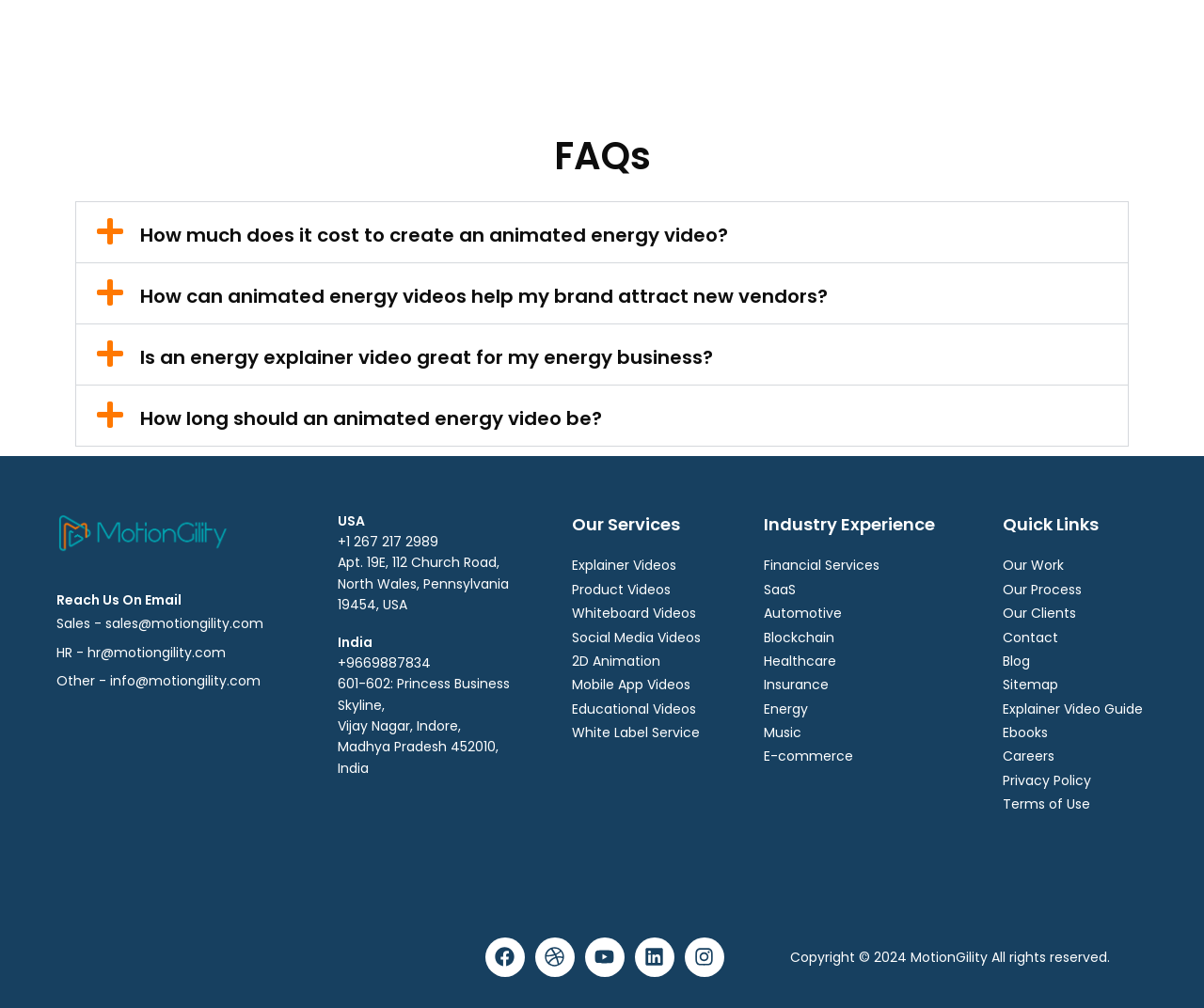How many social media links are at the bottom of the webpage?
Use the screenshot to answer the question with a single word or phrase.

5